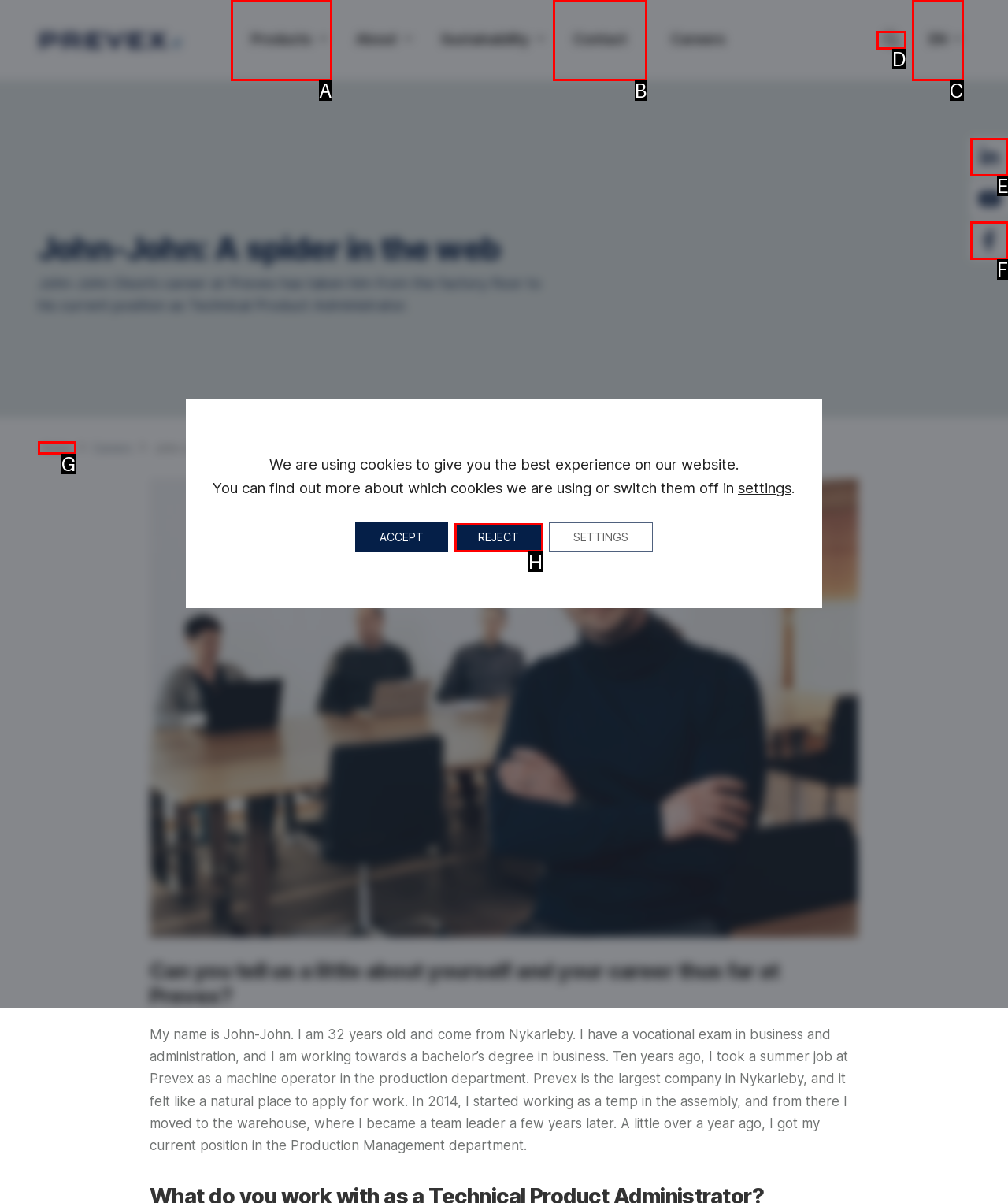Determine the UI element that matches the description: Social media link
Answer with the letter from the given choices.

F